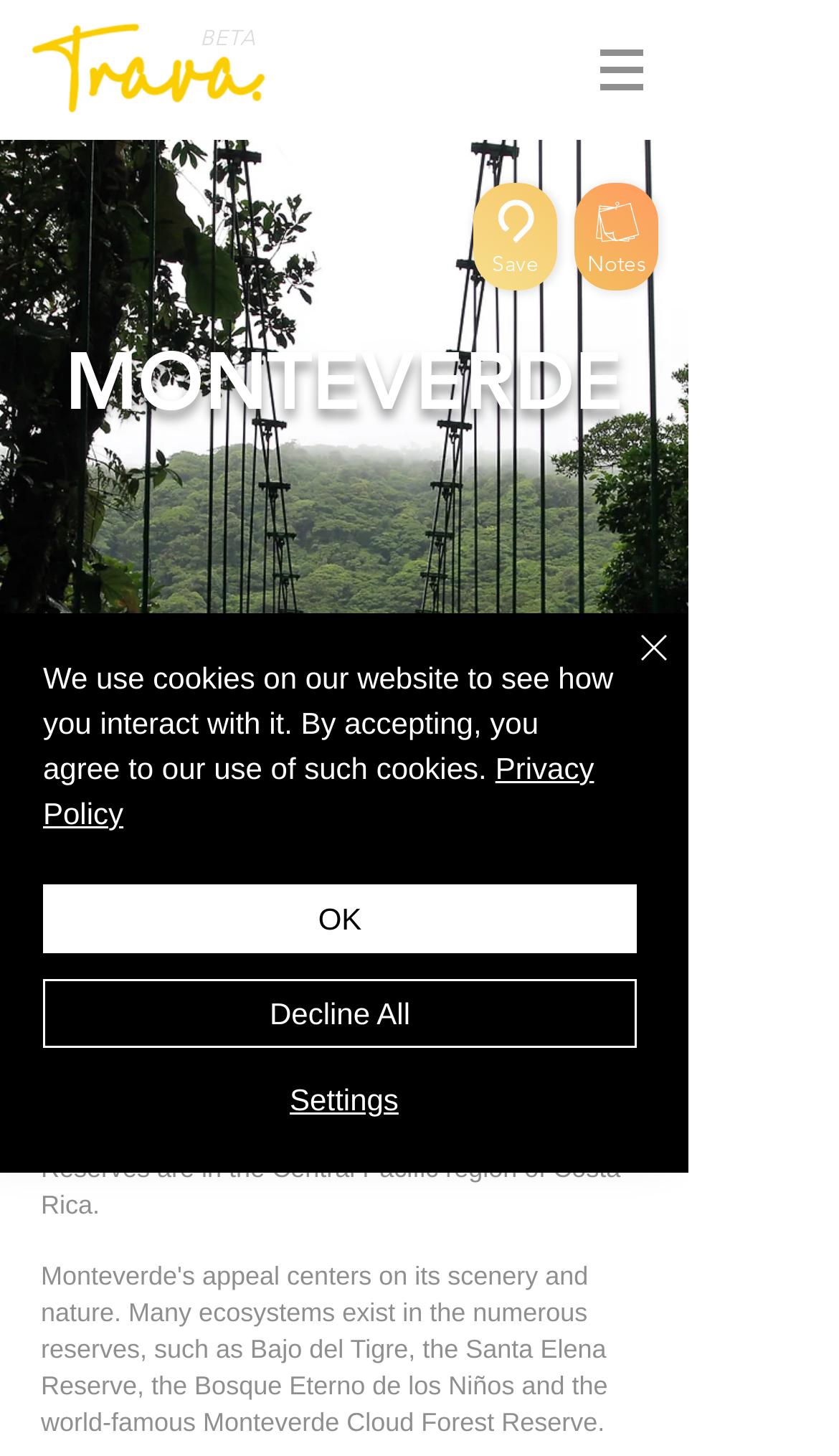Using the webpage screenshot and the element description Central + Caribbean, determine the bounding box coordinates. Specify the coordinates in the format (top-left x, top-left y, bottom-right x, bottom-right y) with values ranging from 0 to 1.

[0.051, 0.649, 0.362, 0.672]